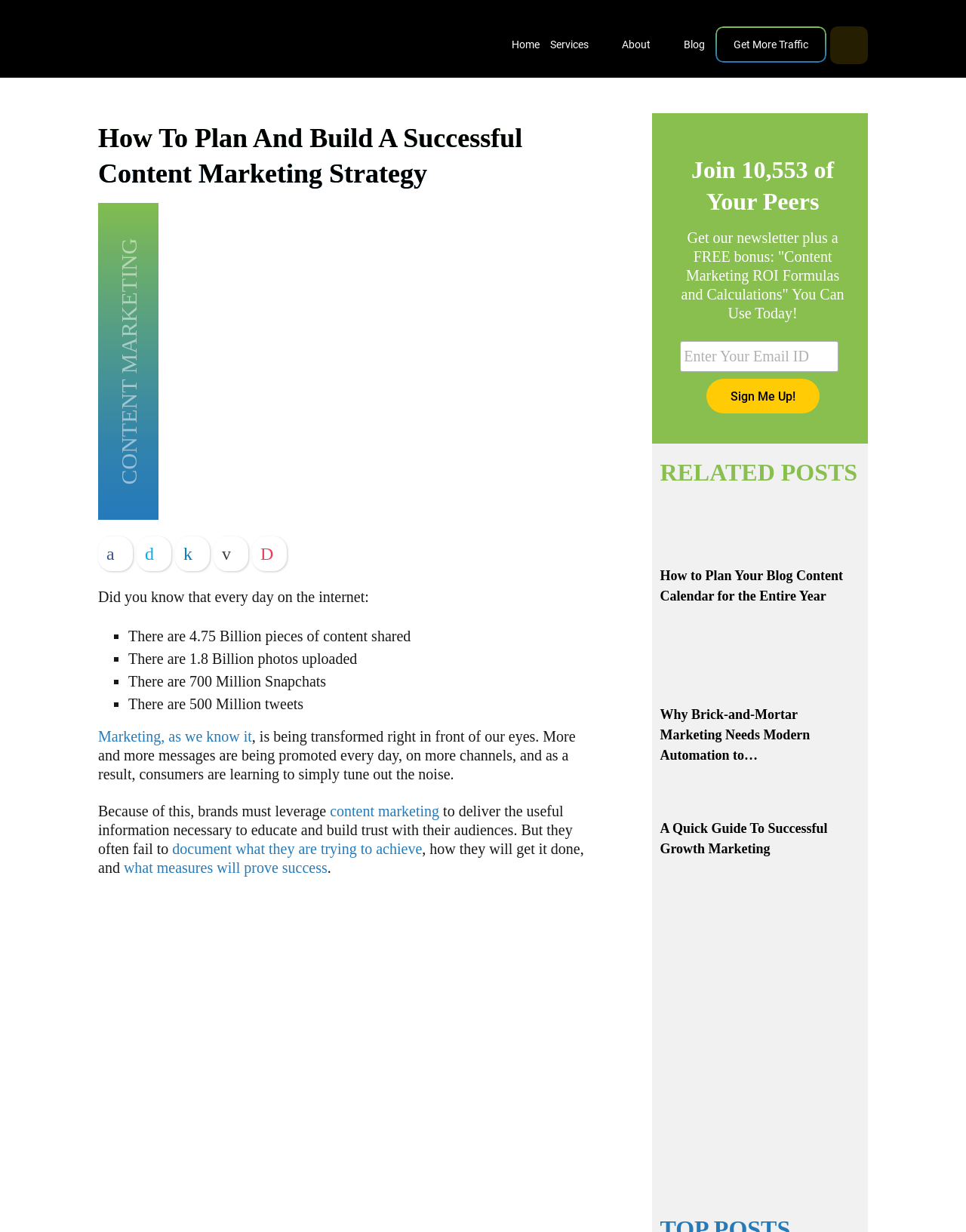How many related posts are there?
Provide a detailed and well-explained answer to the question.

There are three related posts, namely 'How to Plan Your Blog Content Calendar for the Entire Year', 'Why Brick-and-Mortar Marketing Needs Modern Automation to…', and 'A Quick Guide To Successful Growth Marketing', which can be found in the 'RELATED POSTS' section.